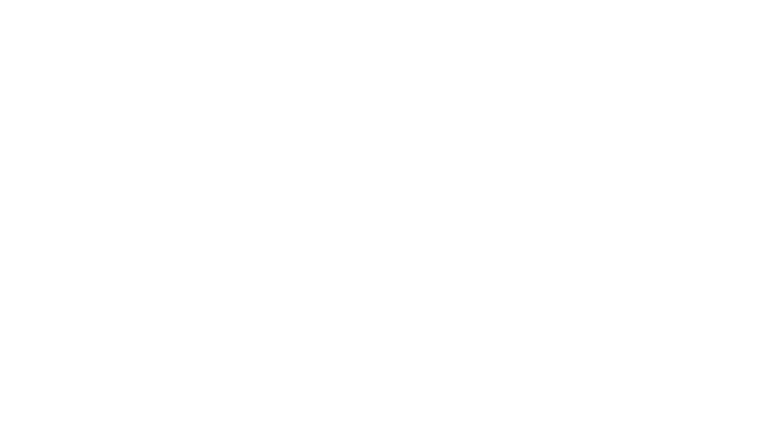Using the information in the image, give a detailed answer to the following question: What is the purpose of the tutorial?

The illustration is part of the tutorial titled 'Displaying Xiaoqiang Robot Model in RViz', which implies that the purpose of the tutorial is to display the Xiaoqiang Robot Model in RViz.